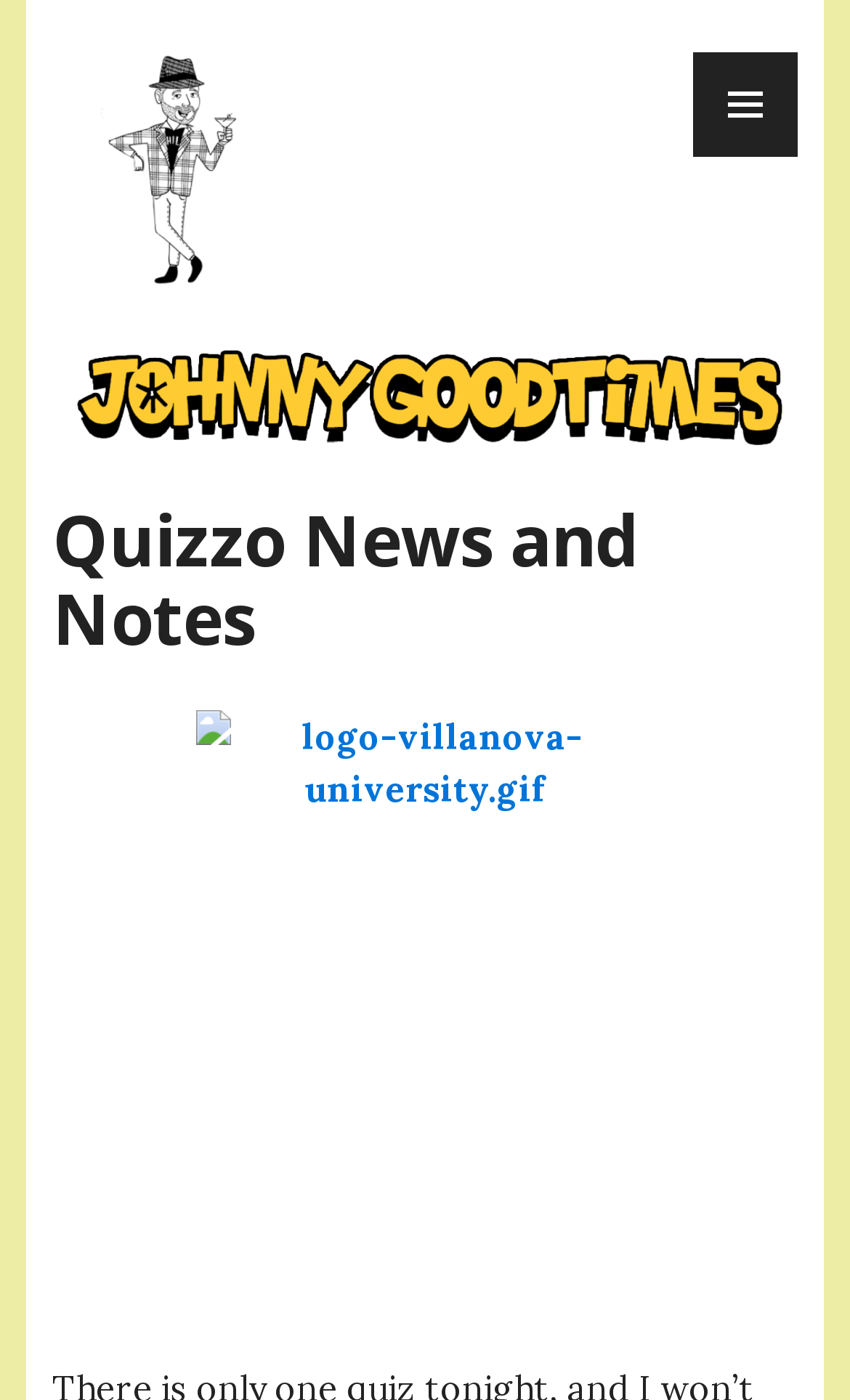What is the logo of the university?
Kindly give a detailed and elaborate answer to the question.

The answer can be found by looking at the image element with the alt text 'logo-villanova-university.gif' which is located below the header, indicating that it is the logo of Villanova University.